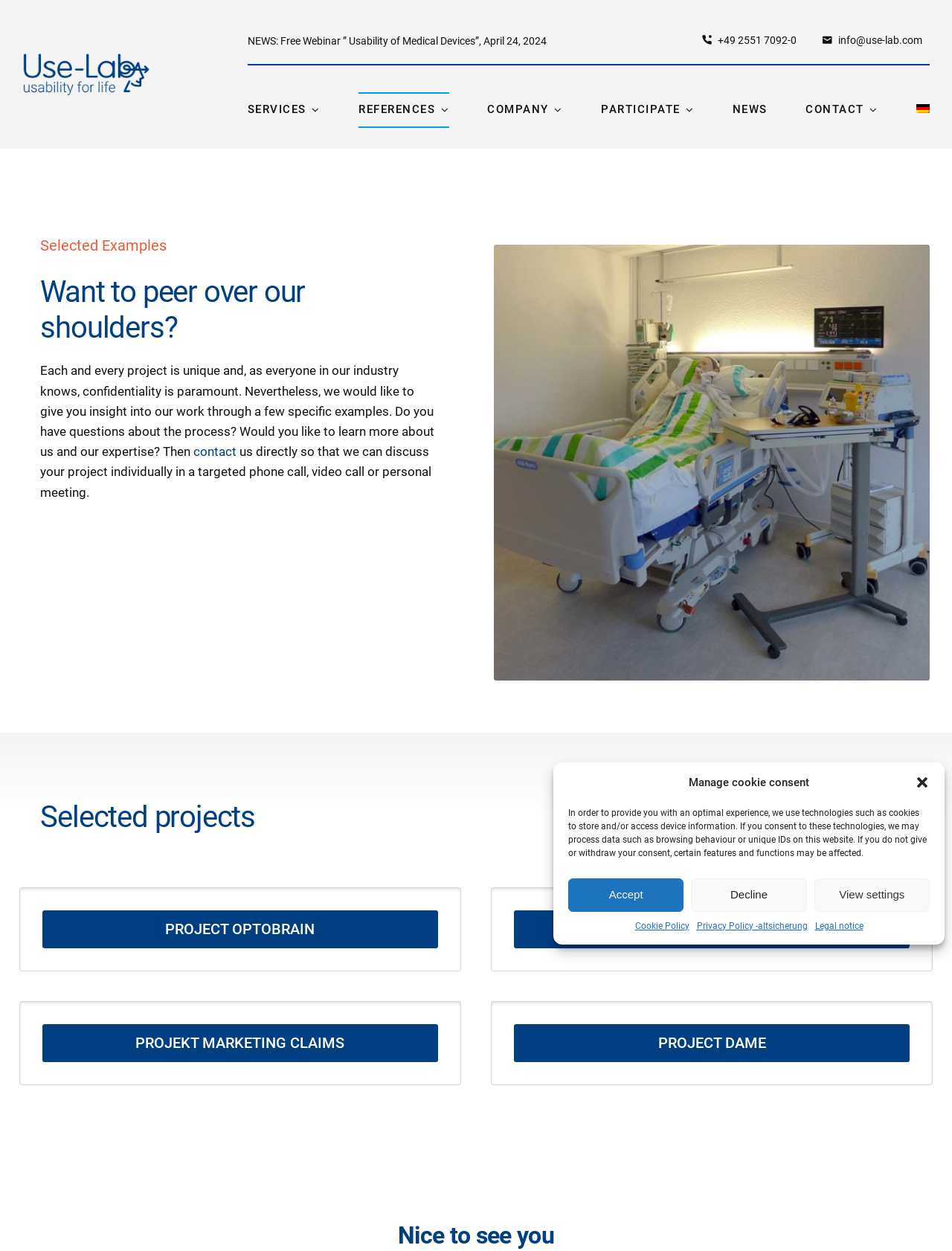Provide an in-depth caption for the contents of the webpage.

The webpage is titled "Selected Examples" and appears to be a showcase of projects from a company called Use-Lab GmbH. At the top left corner, there is a logo of the company. Below the logo, there is a navigation menu with links to various sections of the website, including "SERVICES", "REFERENCES", "COMPANY", "PARTICIPATE", "NEWS", "CONTACT", and a language option to switch to German.

On the top right corner, there is a cookie consent dialog with a message explaining the use of cookies on the website. The dialog has buttons to "Accept", "Decline", or "View settings", as well as links to the "Cookie Policy", "Privacy Policy", and "Legal notice".

Below the navigation menu, there is a heading "Selected Examples" followed by a subheading "Want to peer over our shoulders?" and a paragraph of text explaining that each project is unique and confidential, but the company wants to give insight into their work through a few specific examples. The text also invites visitors to contact the company directly to discuss their project individually.

Below the text, there is a large image that spans the width of the page. Following the image, there is a heading "Selected projects" and a list of four project links: "PROJECT OPTOBRAIN", "PROJECT WATCHMAN", "PROJEKT MARKETING CLAIMS", and "PROJECT DAME".